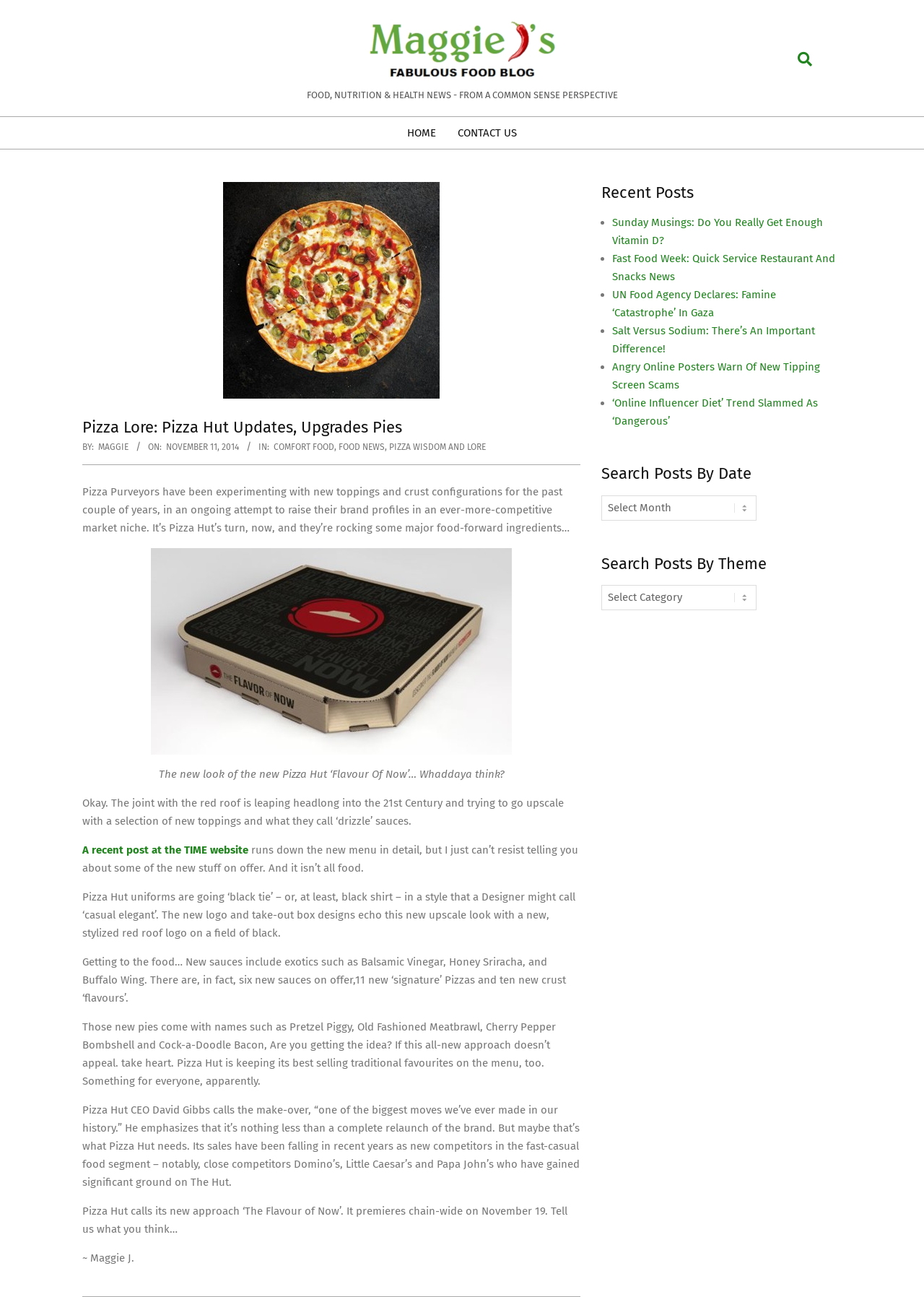Answer in one word or a short phrase: 
Who is the author of the latest article?

Maggie